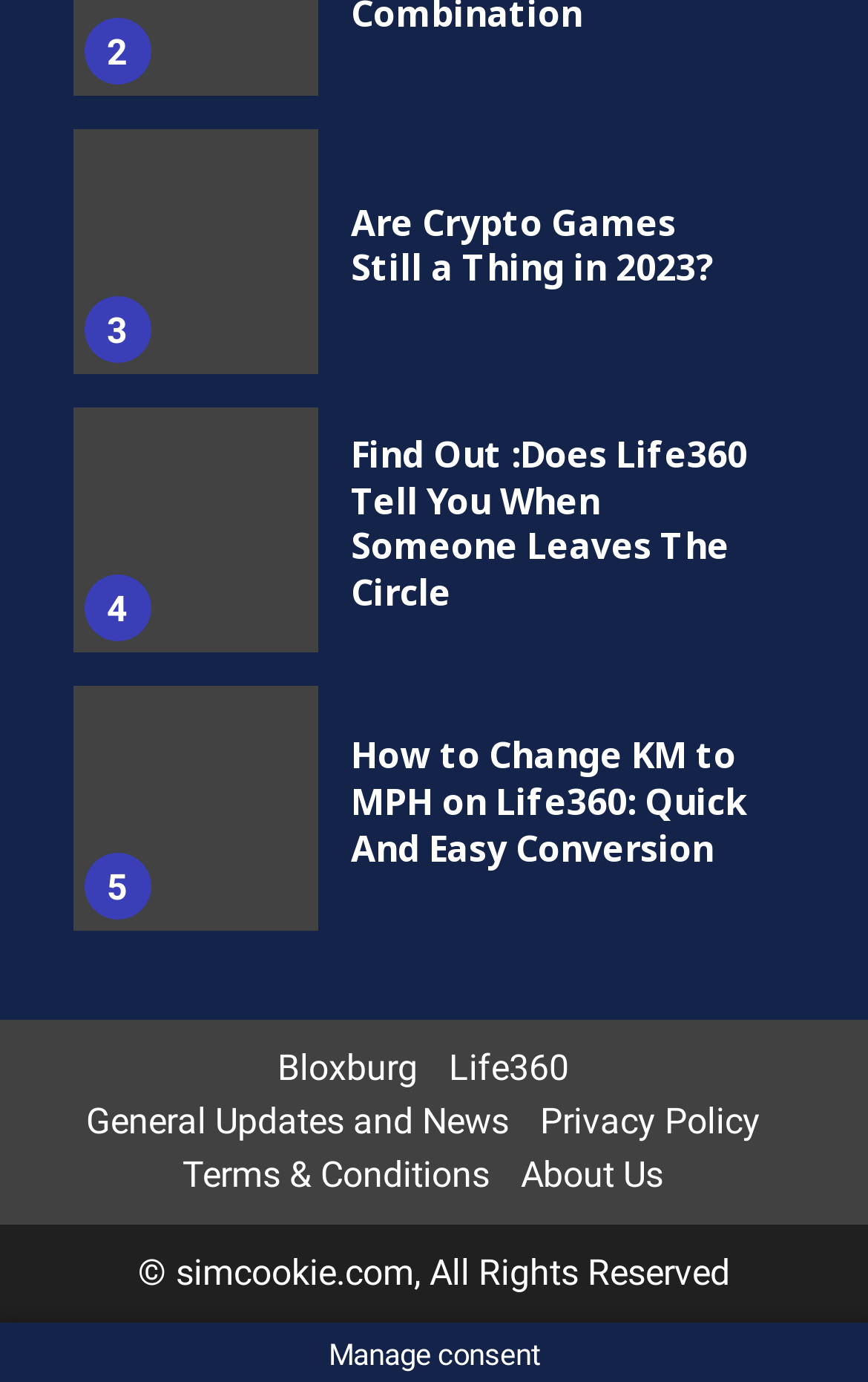Kindly provide the bounding box coordinates of the section you need to click on to fulfill the given instruction: "Visit Bloxburg page".

[0.319, 0.757, 0.481, 0.788]